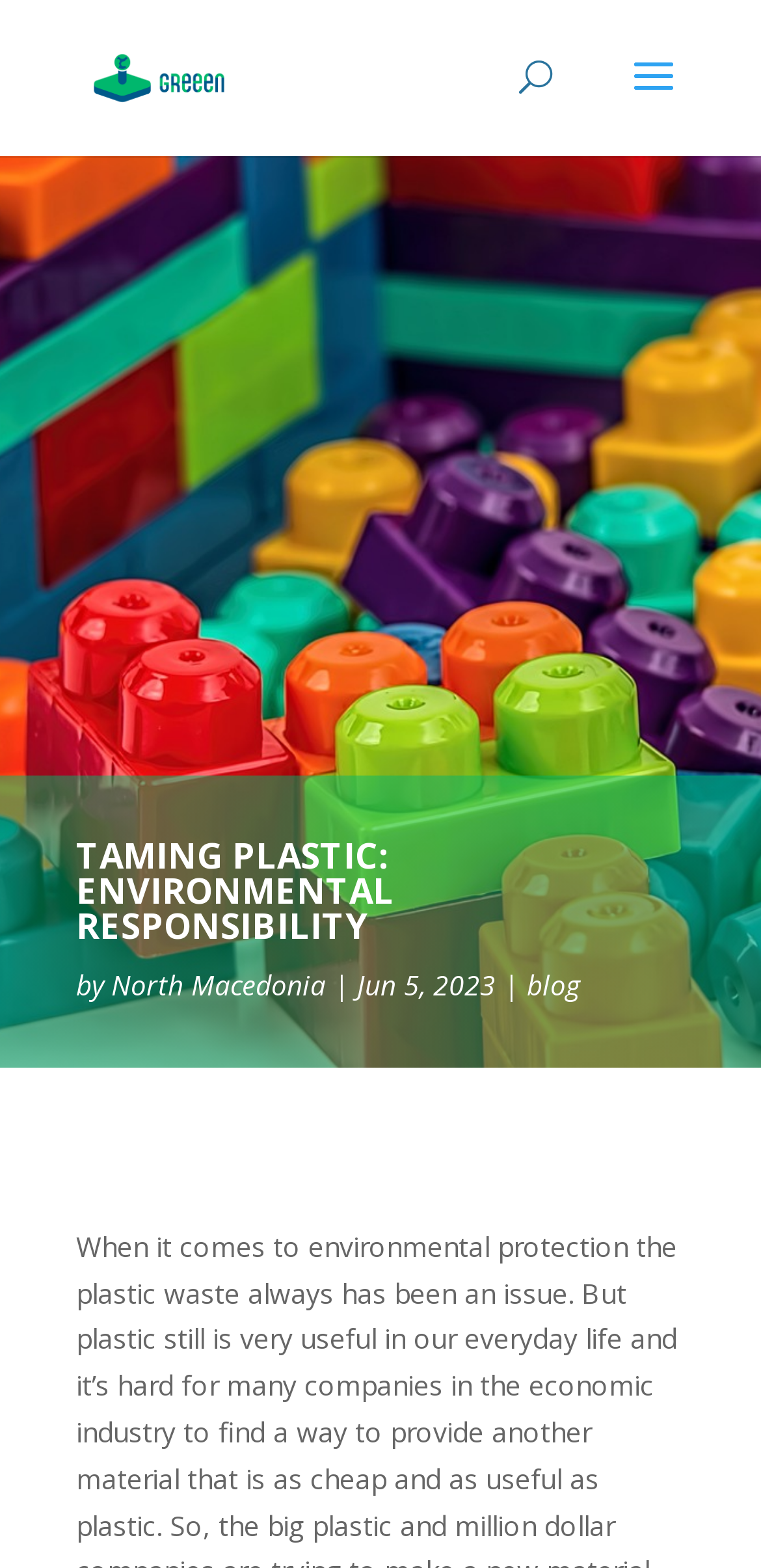When was the article published?
Kindly give a detailed and elaborate answer to the question.

I found a static text 'Jun 5, 2023' on the webpage, which indicates the publication date of the article.